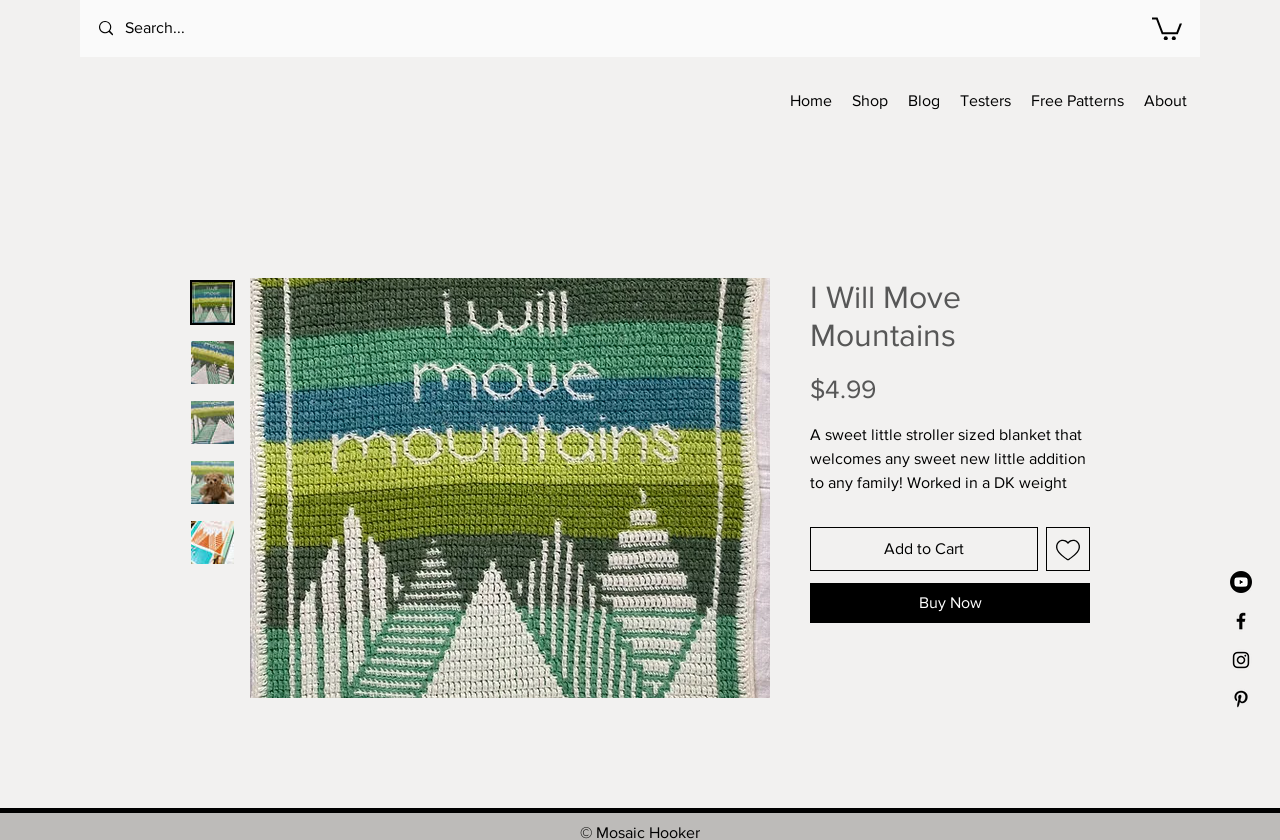What is the size of the blanket?
Analyze the screenshot and provide a detailed answer to the question.

The size of the blanket is mentioned in the product description as '30l” x 25”', which is perfect for the littlest of littles.